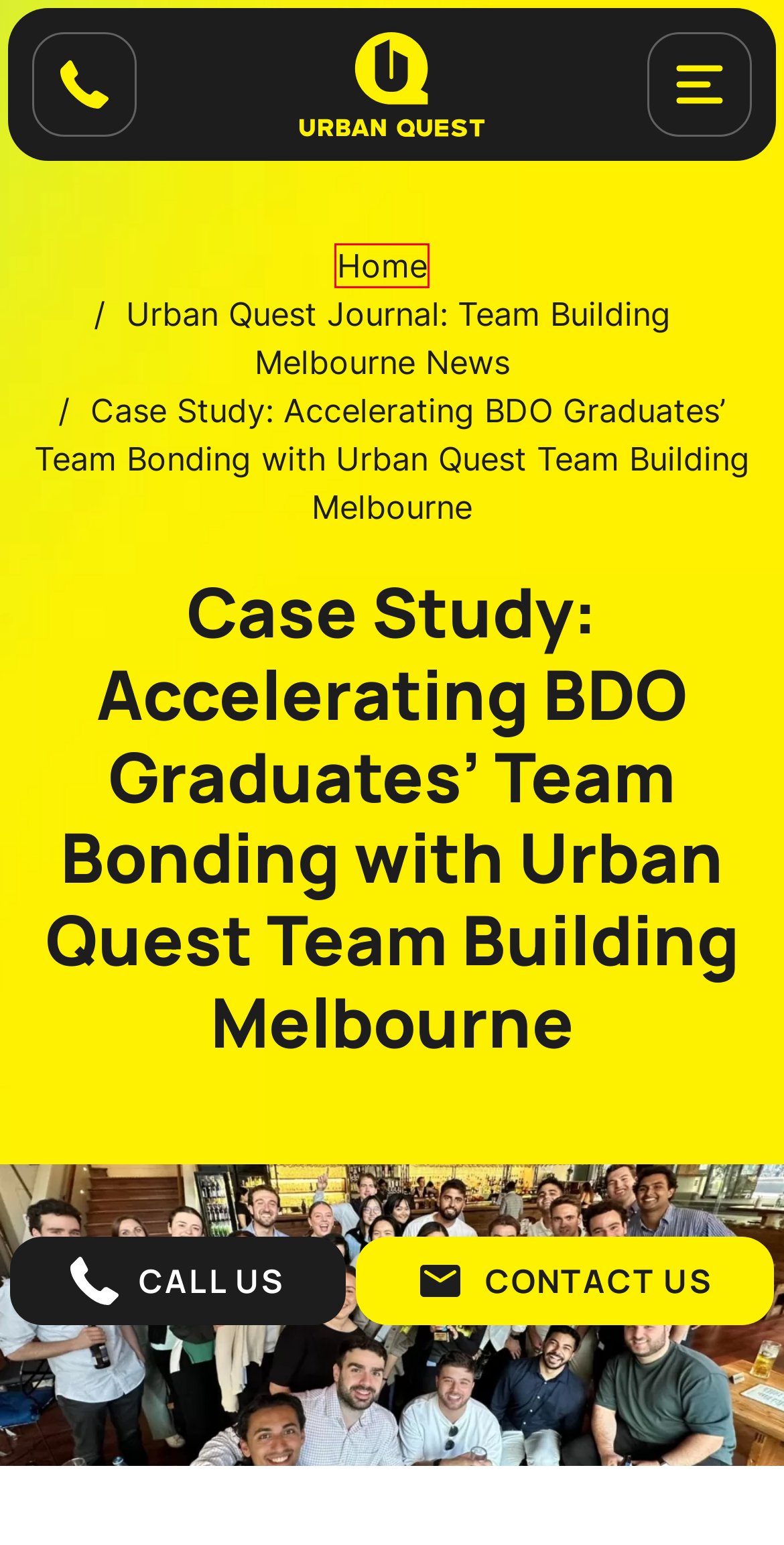View the screenshot of the webpage containing a red bounding box around a UI element. Select the most fitting webpage description for the new page shown after the element in the red bounding box is clicked. Here are the candidates:
A. Team Building Activities To Recharge Team Morale
B. Corporate Team Building Activities Melbourne | Urban Quest
C. BDO Australia | Audit | Tax | Advisory - BDO
D. 2022/2023 Graduate Program (Rolling Intake)
E. How to Guarantee a Successful School Incursion for Students
F. Why Choose Urban Quest for School Excursions
G. Most Rated Team Building Activities Melbourne | Urban Quest
H. School Events - Urban Quest

G